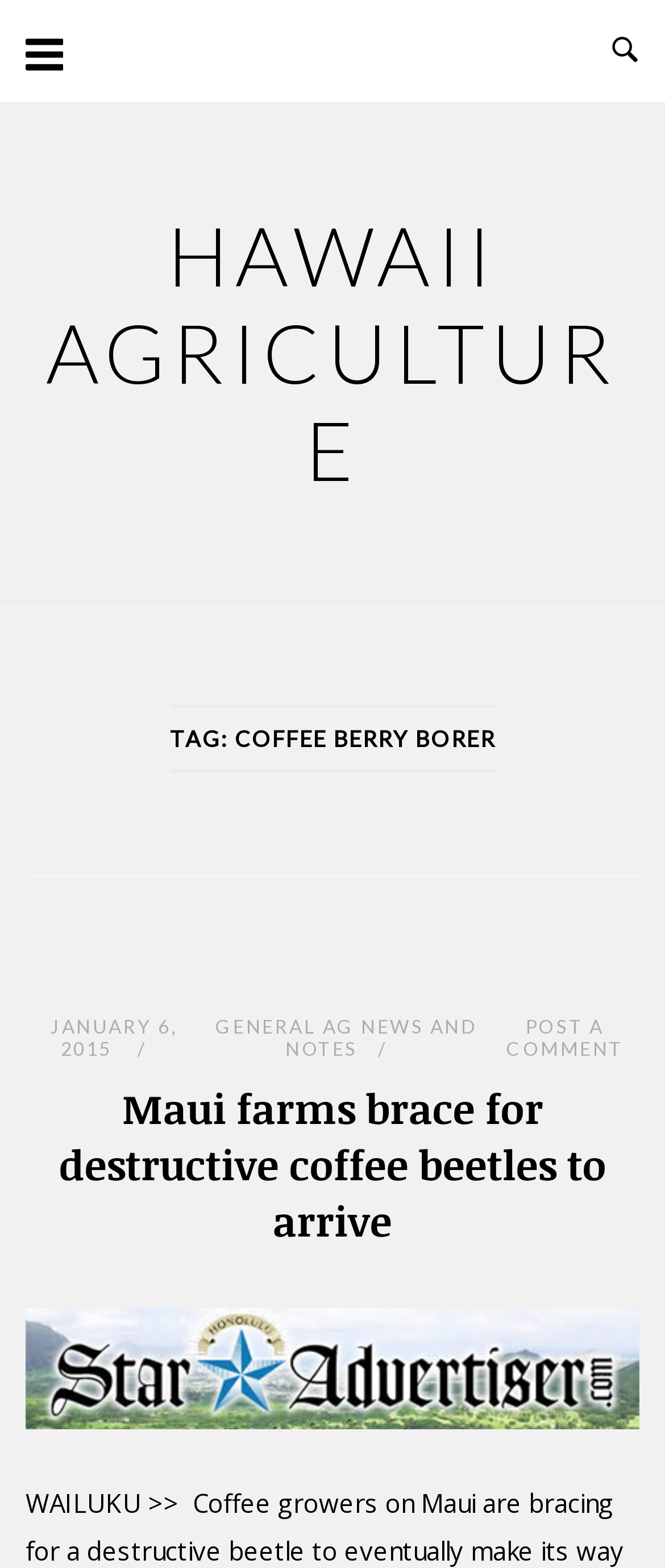Find the bounding box coordinates of the UI element according to this description: "aria-label="Open Search"".

[0.918, 0.023, 0.962, 0.042]